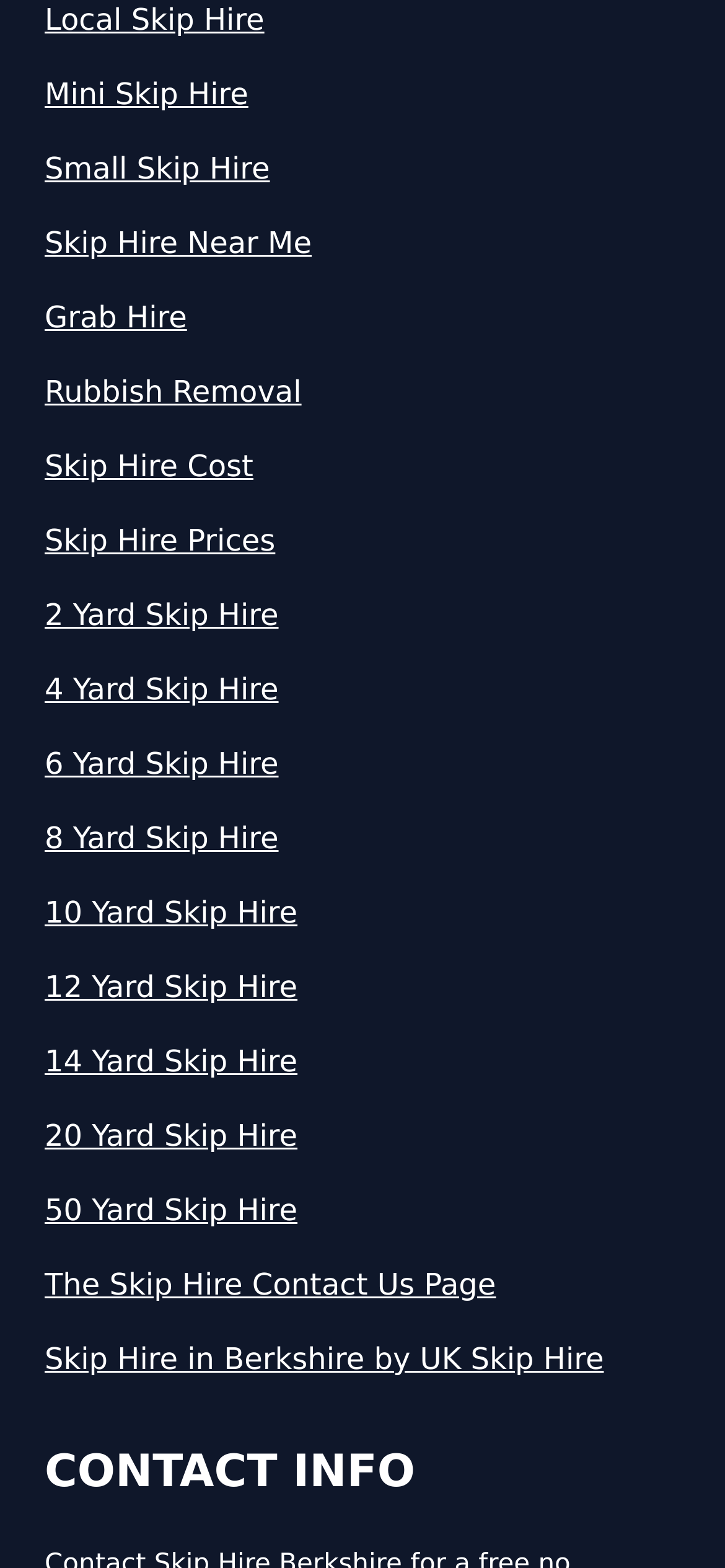Identify the bounding box coordinates of the area you need to click to perform the following instruction: "Get information on 4 Yard Skip Hire".

[0.062, 0.426, 0.938, 0.454]